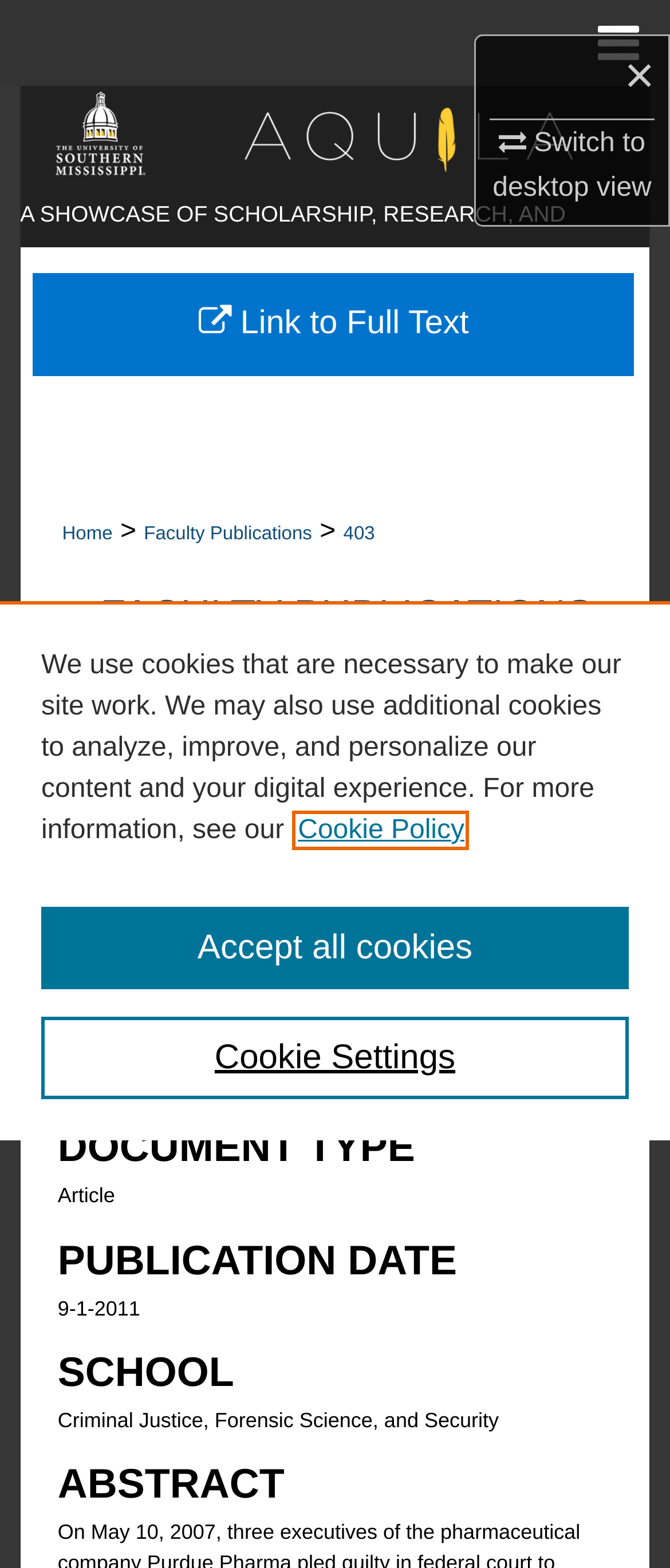Carefully examine the image and provide an in-depth answer to the question: What is the type of document mentioned on the page?

I found the document type by looking for a heading element with the text 'DOCUMENT TYPE'. Under this heading, I found a static text element with the text 'Article', which indicates that the type of document mentioned on the page is an article.